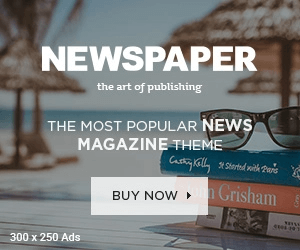What is depicted in the background of the advertisement?
Please elaborate on the answer to the question with detailed information.

The background of the advertisement showcases a peaceful and serene beach scene, which evokes a sense of relaxation and creativity, and is accompanied by stacks of books that add to the theme of knowledge and information dissemination.